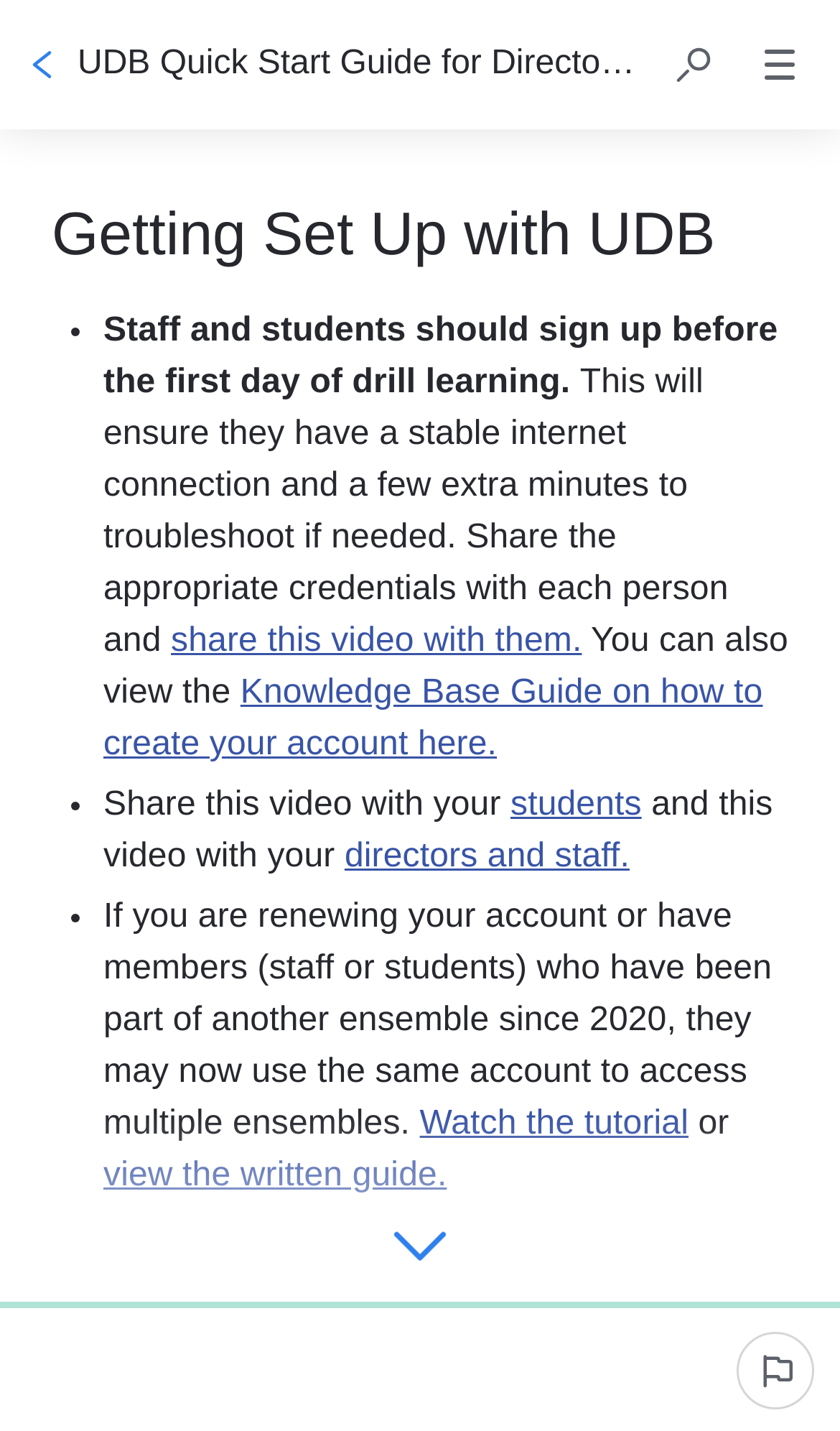Determine the bounding box coordinates of the clickable region to carry out the instruction: "Click the 'Report an issue on this step' button".

[0.877, 0.93, 0.969, 0.984]